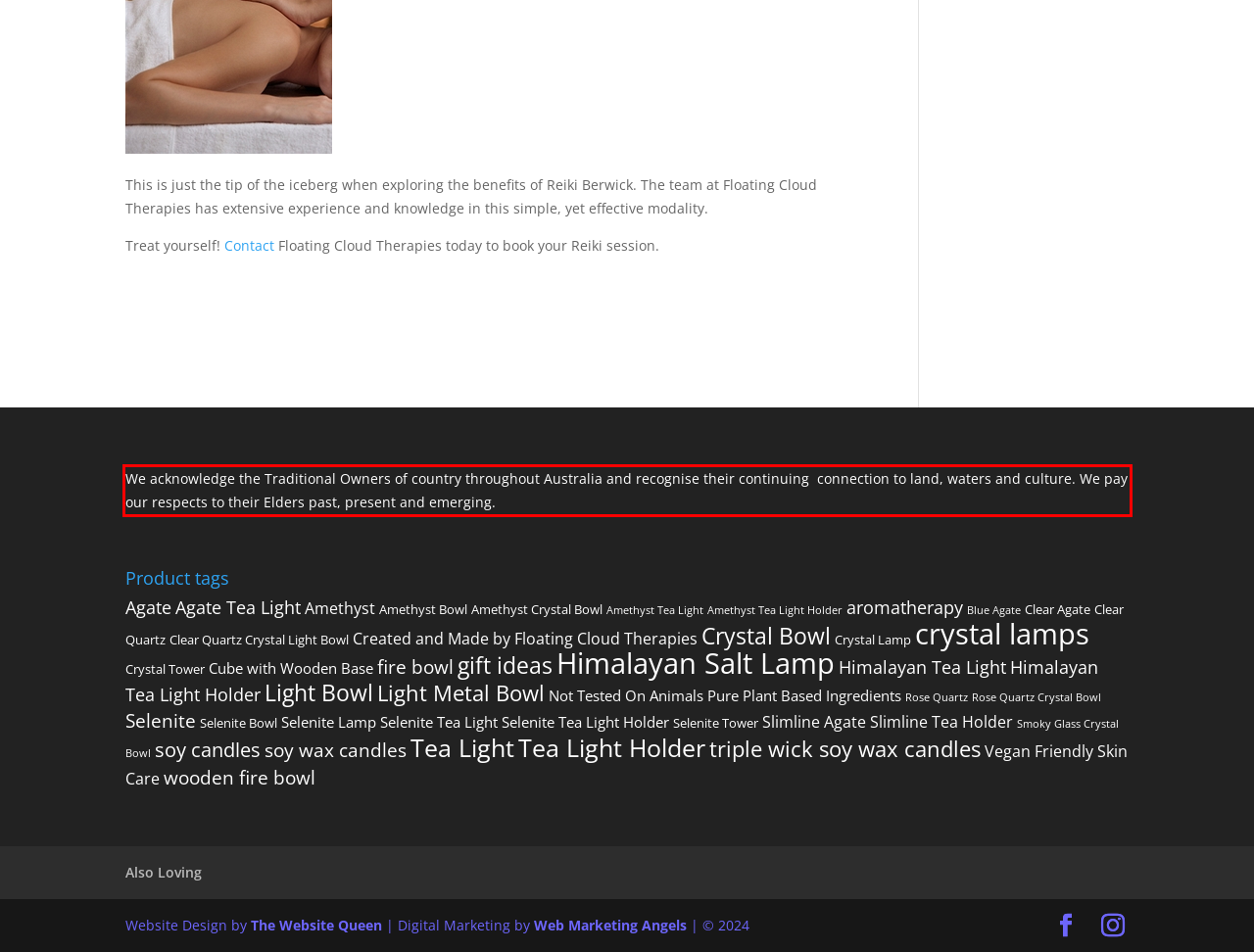Examine the webpage screenshot and use OCR to obtain the text inside the red bounding box.

We acknowledge the Traditional Owners of country throughout Australia and recognise their continuing connection to land, waters and culture. We pay our respects to their Elders past, present and emerging.